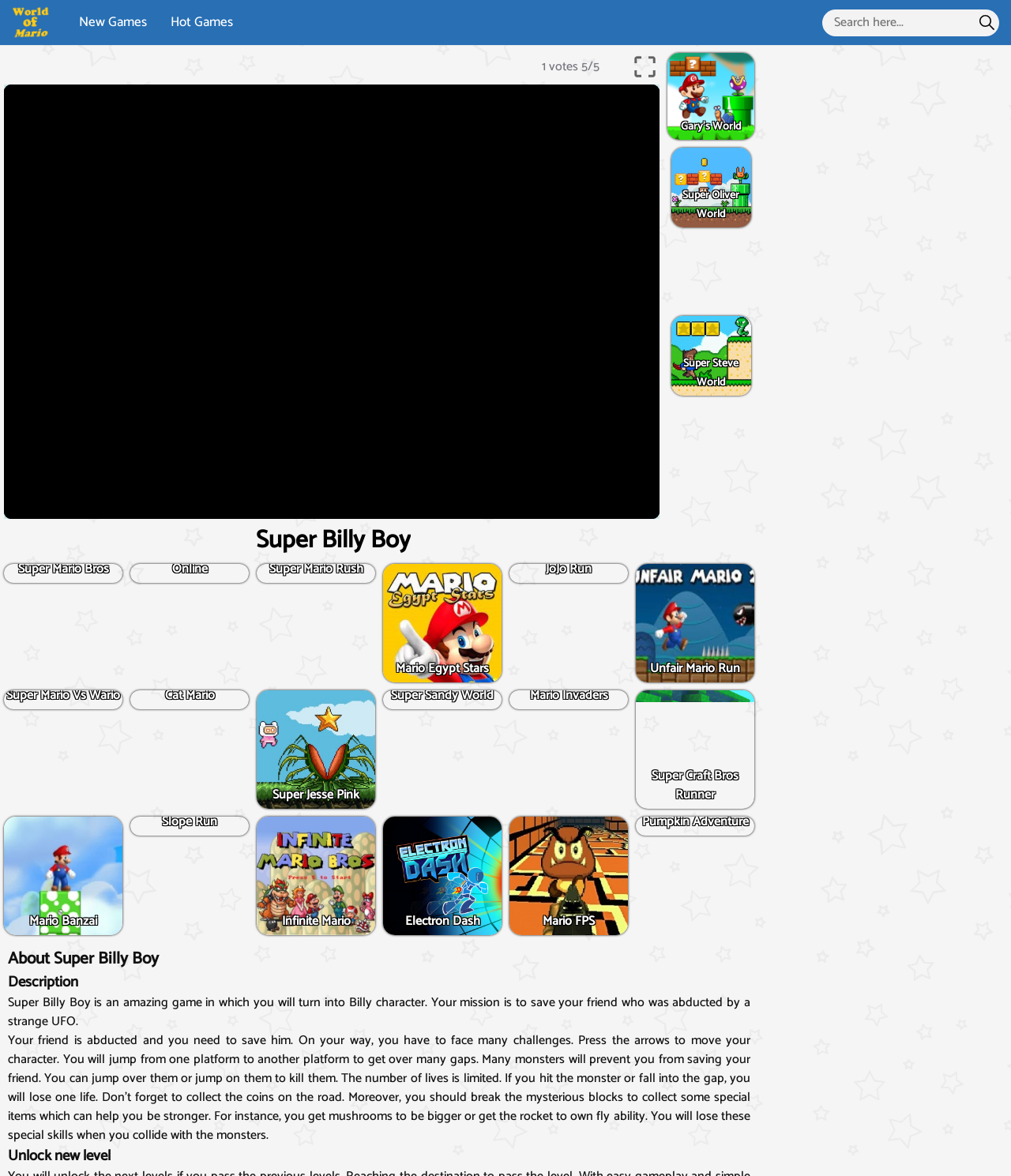Please find the bounding box coordinates of the element that must be clicked to perform the given instruction: "Search for a game". The coordinates should be four float numbers from 0 to 1, i.e., [left, top, right, bottom].

[0.813, 0.008, 0.988, 0.031]